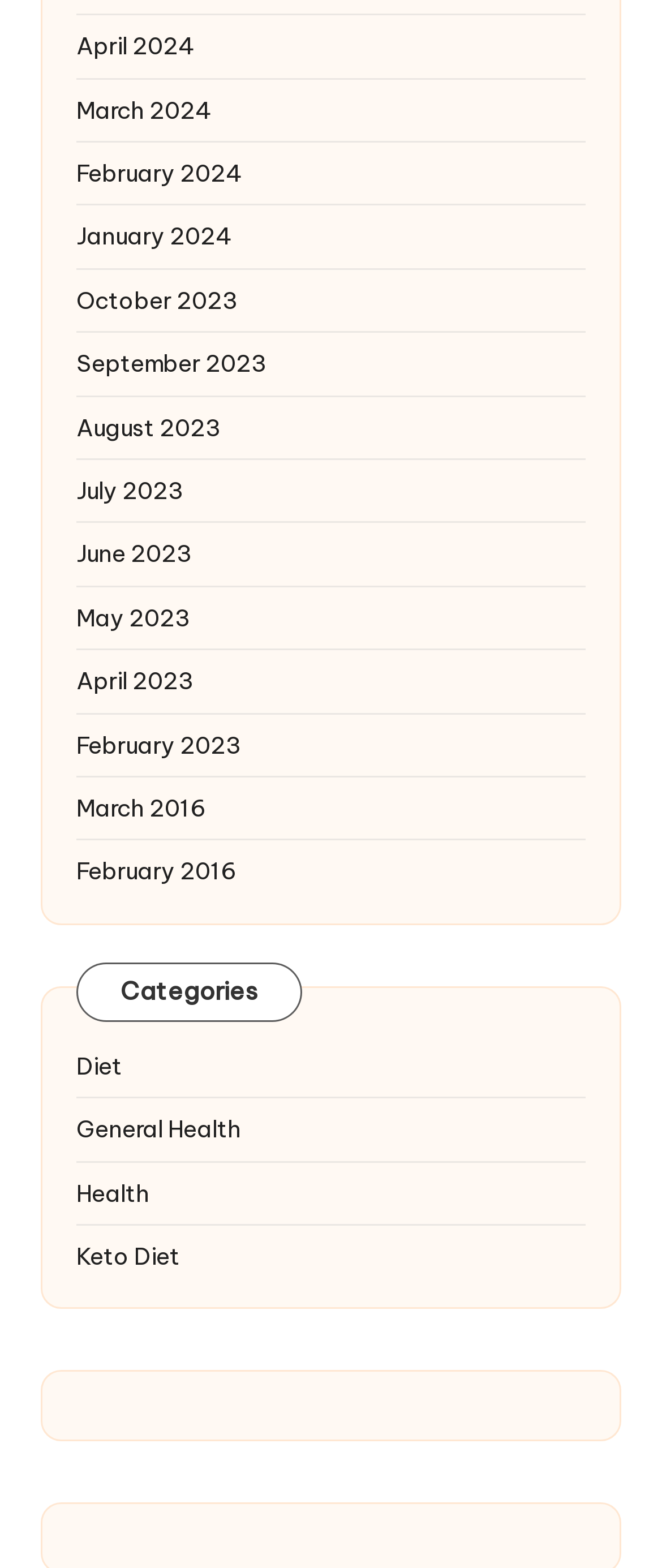Utilize the details in the image to thoroughly answer the following question: What is the earliest month listed?

I scanned the list of month links and found the earliest one to be 'February 2016'.